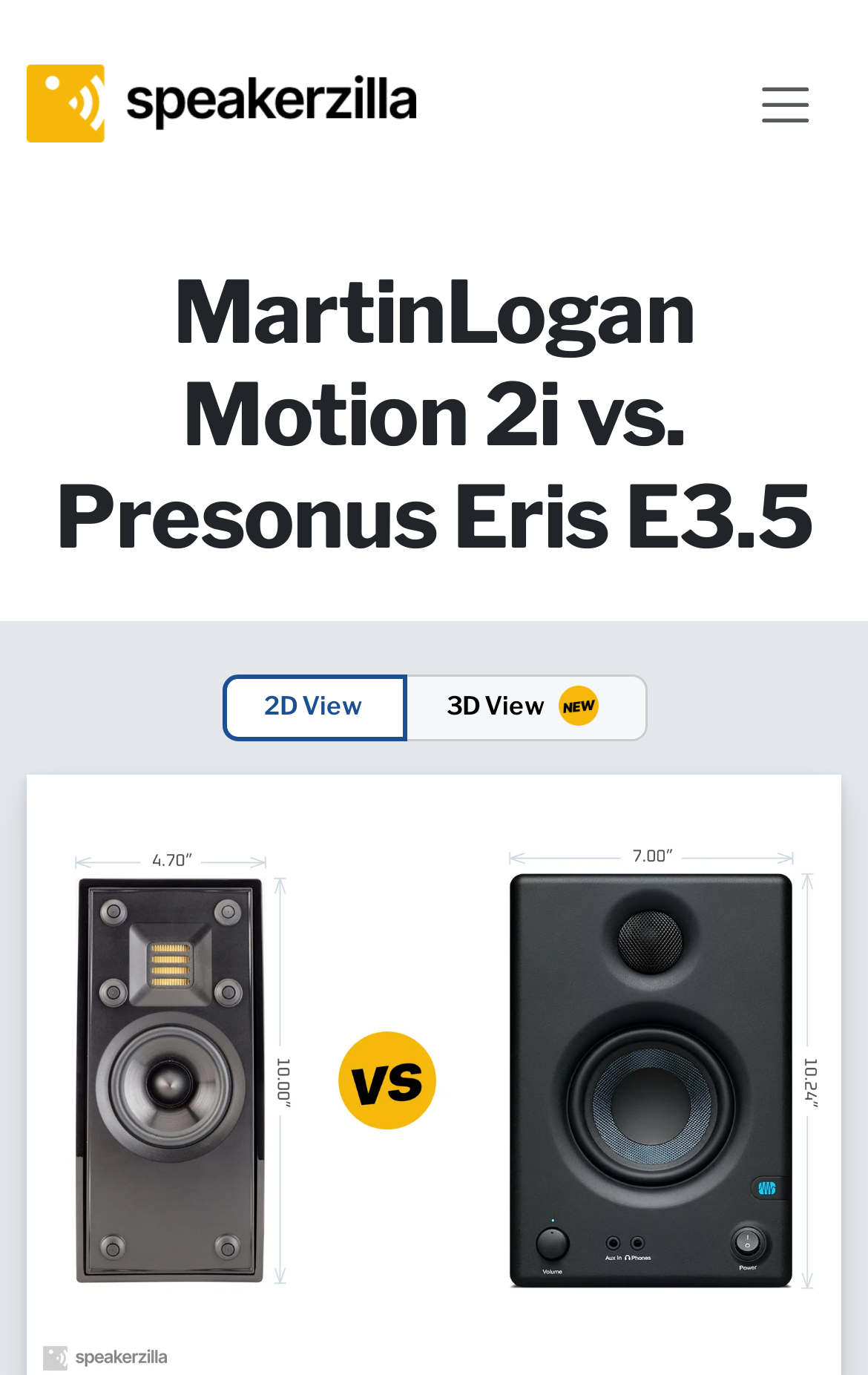What is the logo of the website?
Deliver a detailed and extensive answer to the question.

The logo of the website is located at the top left corner of the webpage, and it is an image with the text 'SpeakerZilla Logo'.